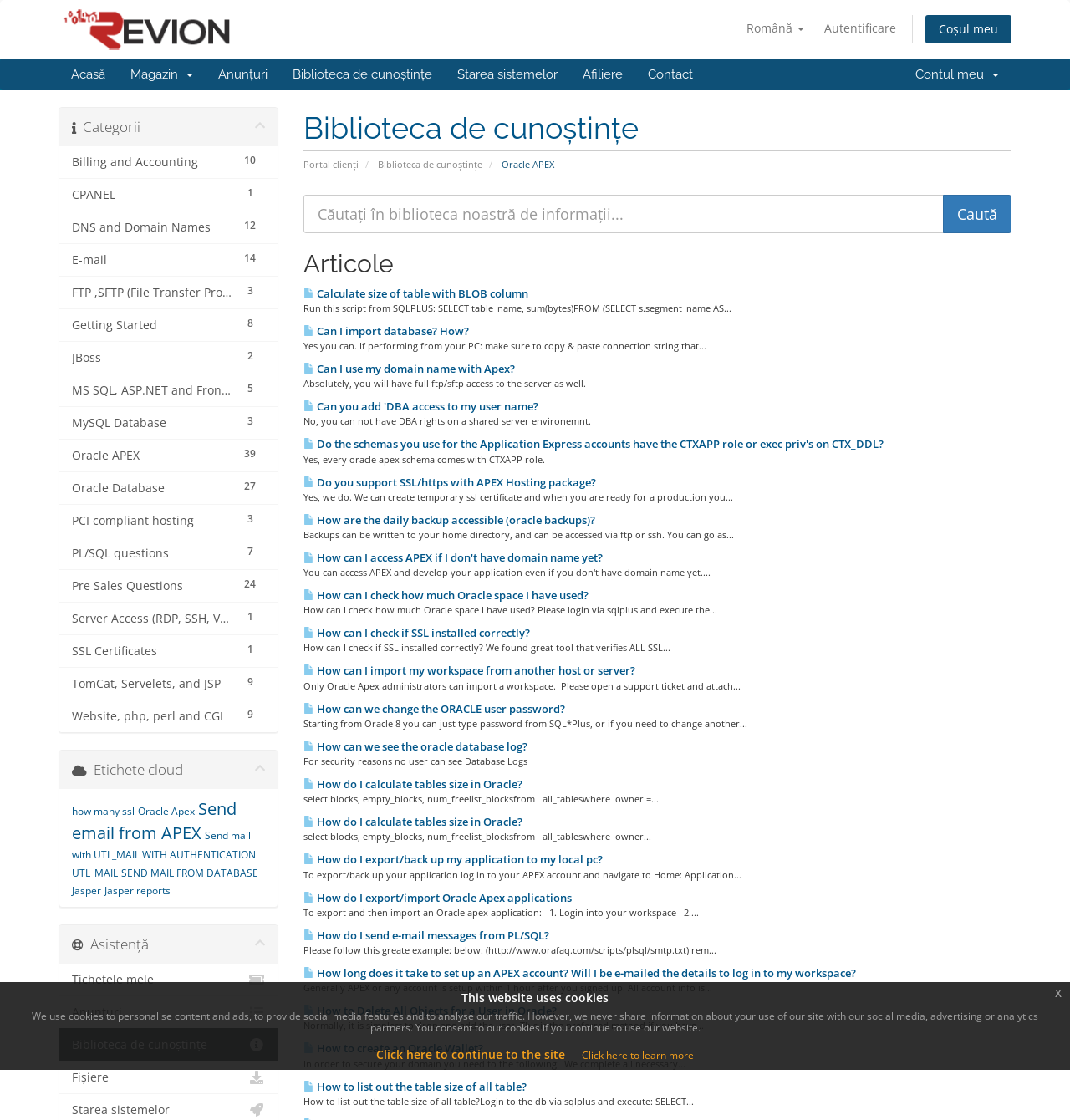Use a single word or phrase to answer the question:
What is the purpose of the search bar?

To search the knowledge base